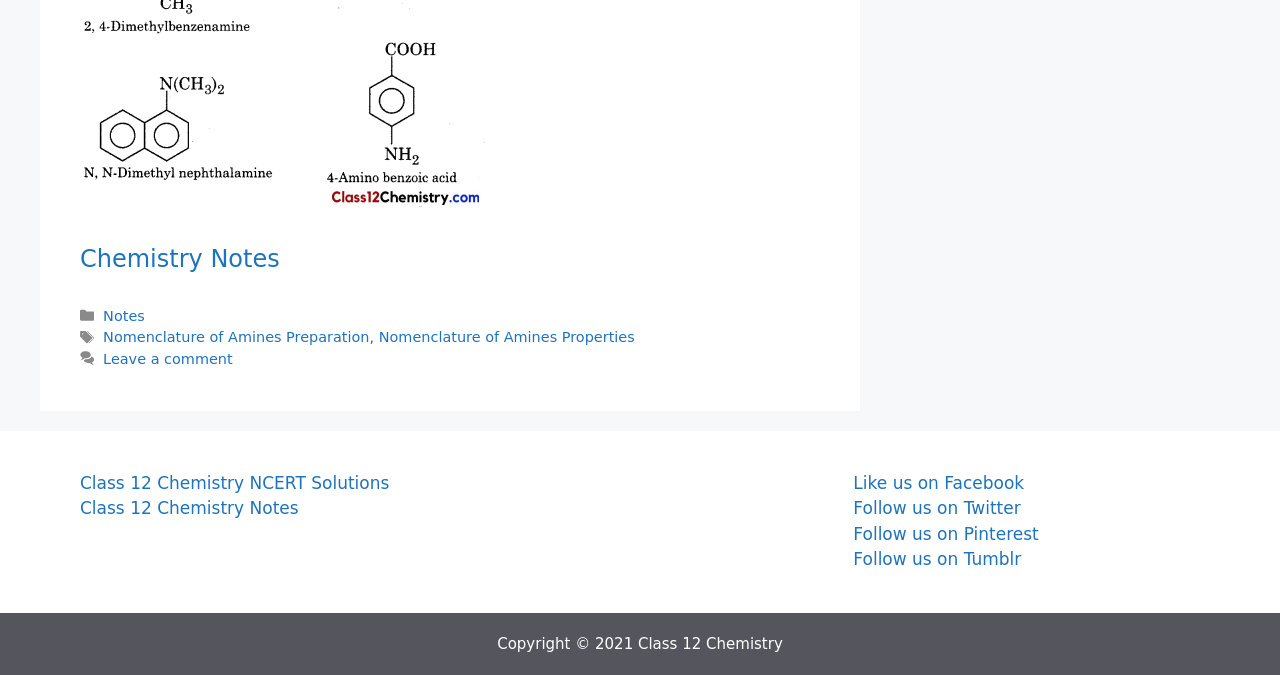What is the category of notes on this webpage?
Please provide a comprehensive answer to the question based on the webpage screenshot.

Based on the heading 'Chemistry Notes' and the links 'Class 12 Chemistry NCERT Solutions' and 'Class 12 Chemistry Notes', it can be inferred that the category of notes on this webpage is Chemistry.